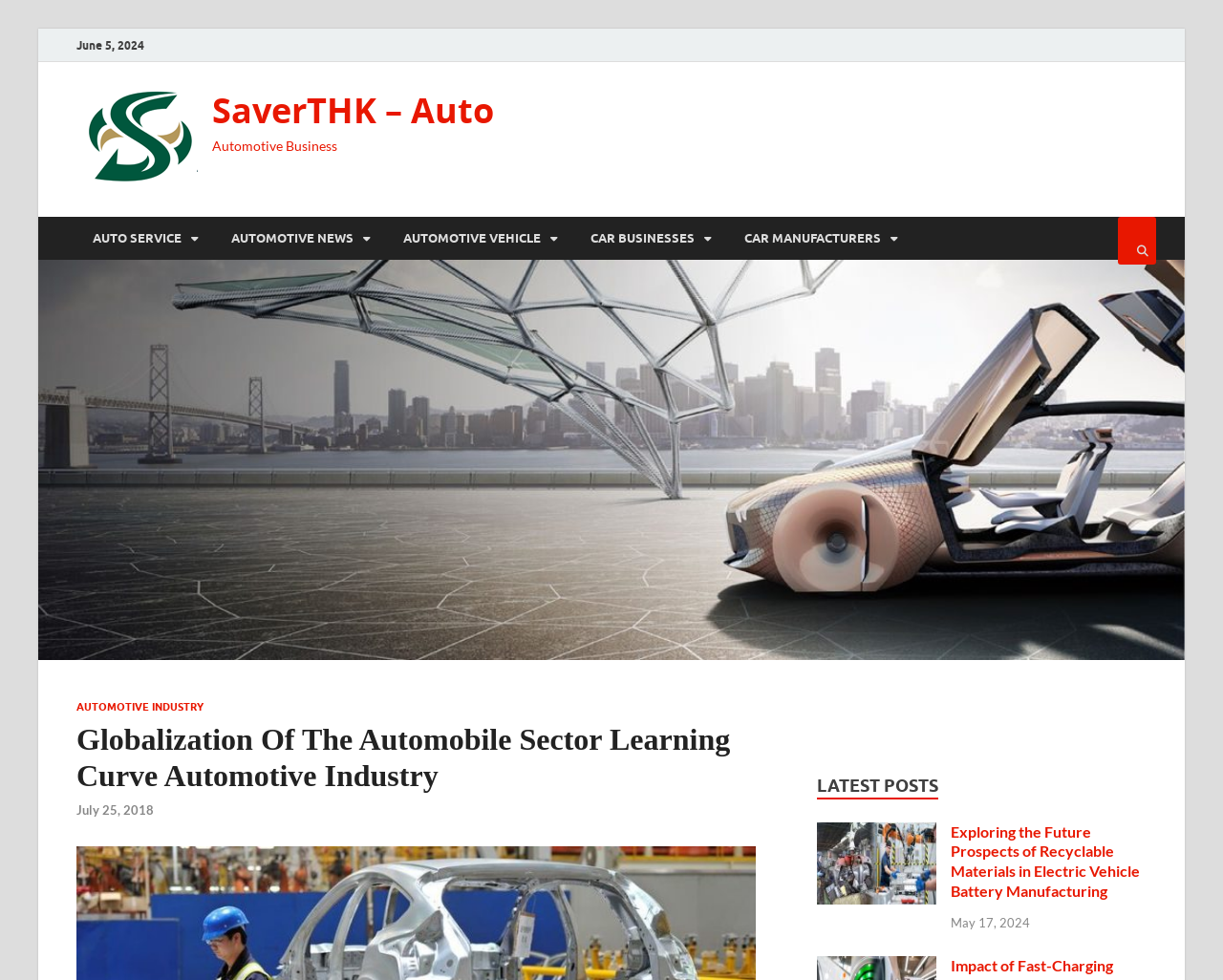What is the company name mentioned on the webpage?
Using the visual information from the image, give a one-word or short-phrase answer.

SaverTHK – Auto